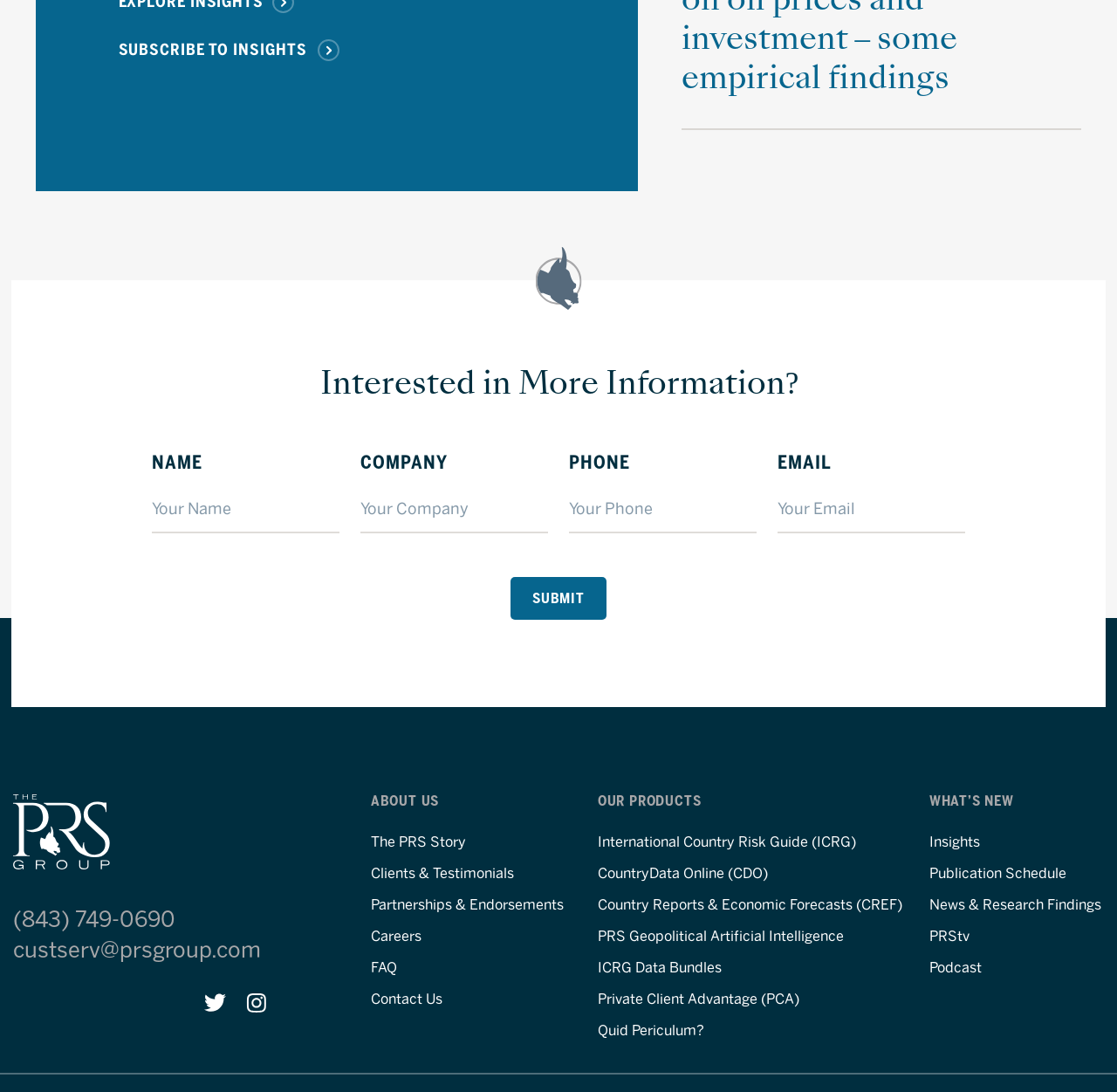Give the bounding box coordinates for this UI element: "name="input_2" placeholder="Your Company"". The coordinates should be four float numbers between 0 and 1, arranged as [left, top, right, bottom].

[0.323, 0.46, 0.491, 0.489]